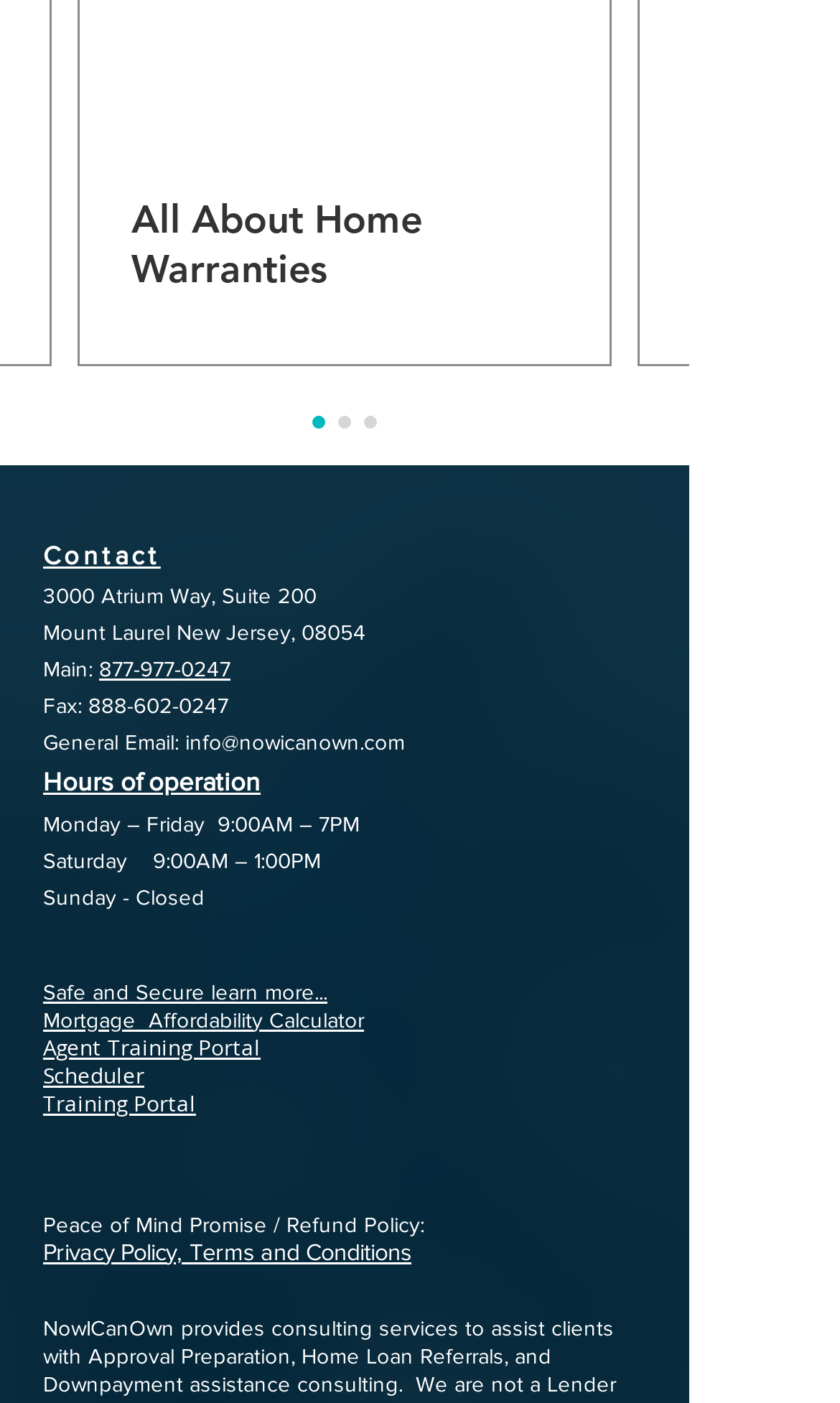Predict the bounding box for the UI component with the following description: "info@nowicanown.com".

[0.221, 0.521, 0.482, 0.538]